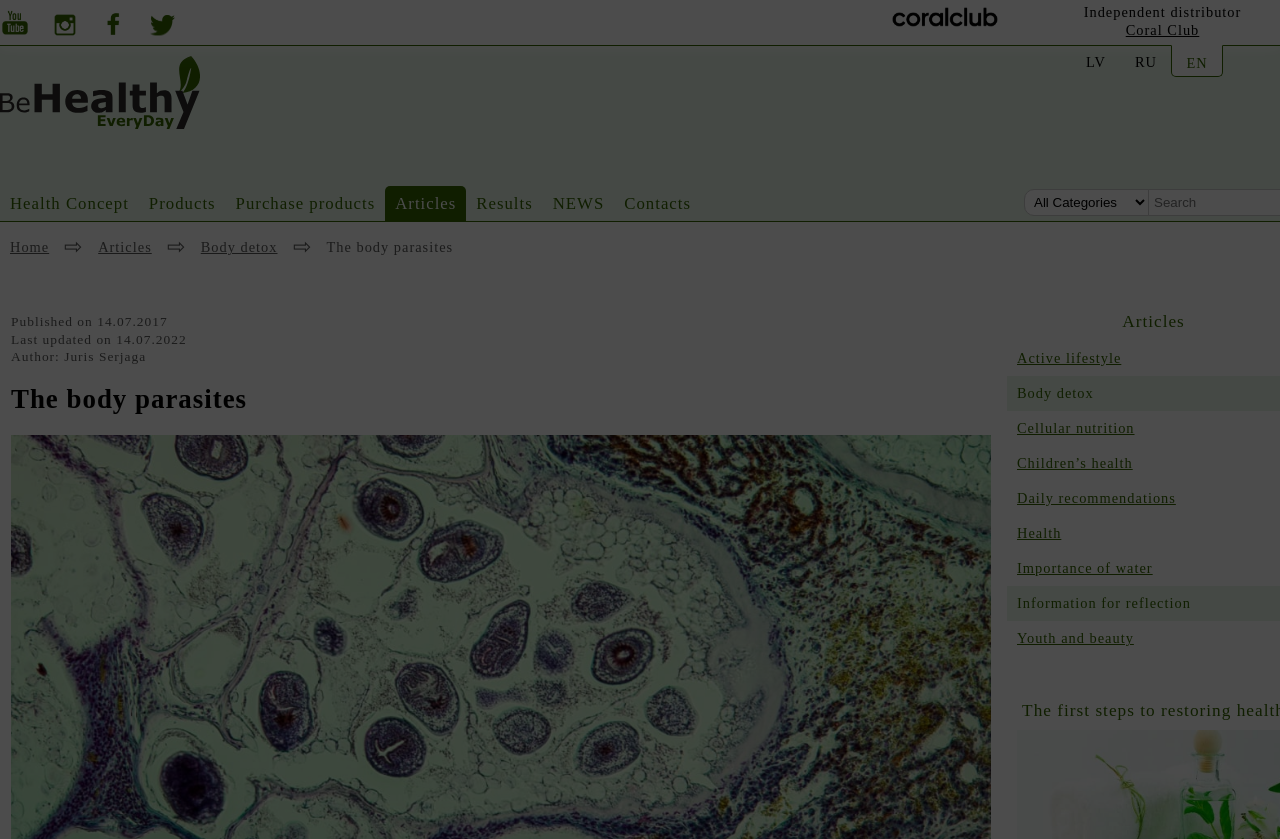What is the main topic of the article? Please answer the question using a single word or phrase based on the image.

Body parasites